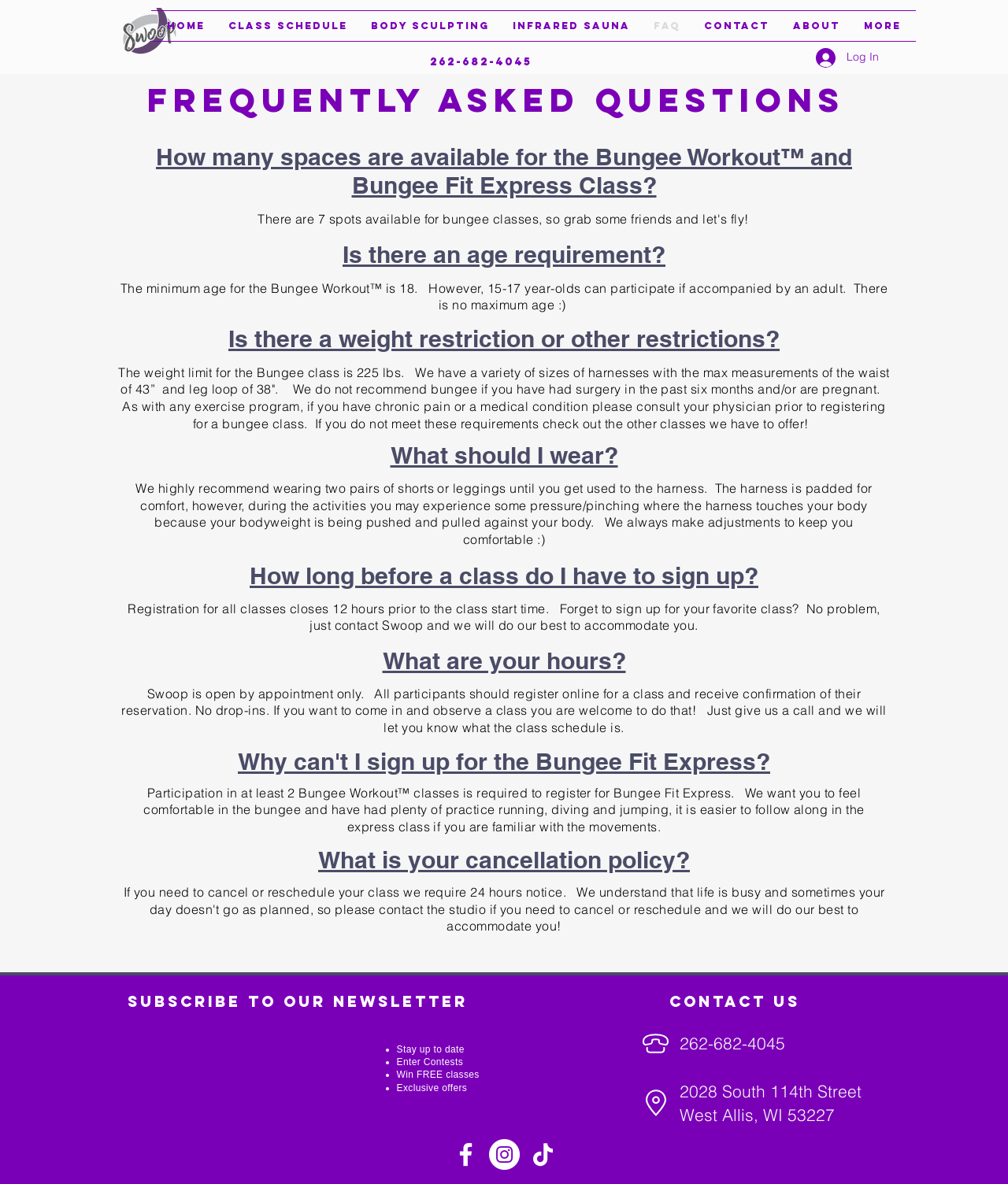Respond to the question below with a concise word or phrase:
What is the address of Swoop?

2028 South 114th Street West Allis, WI 53227